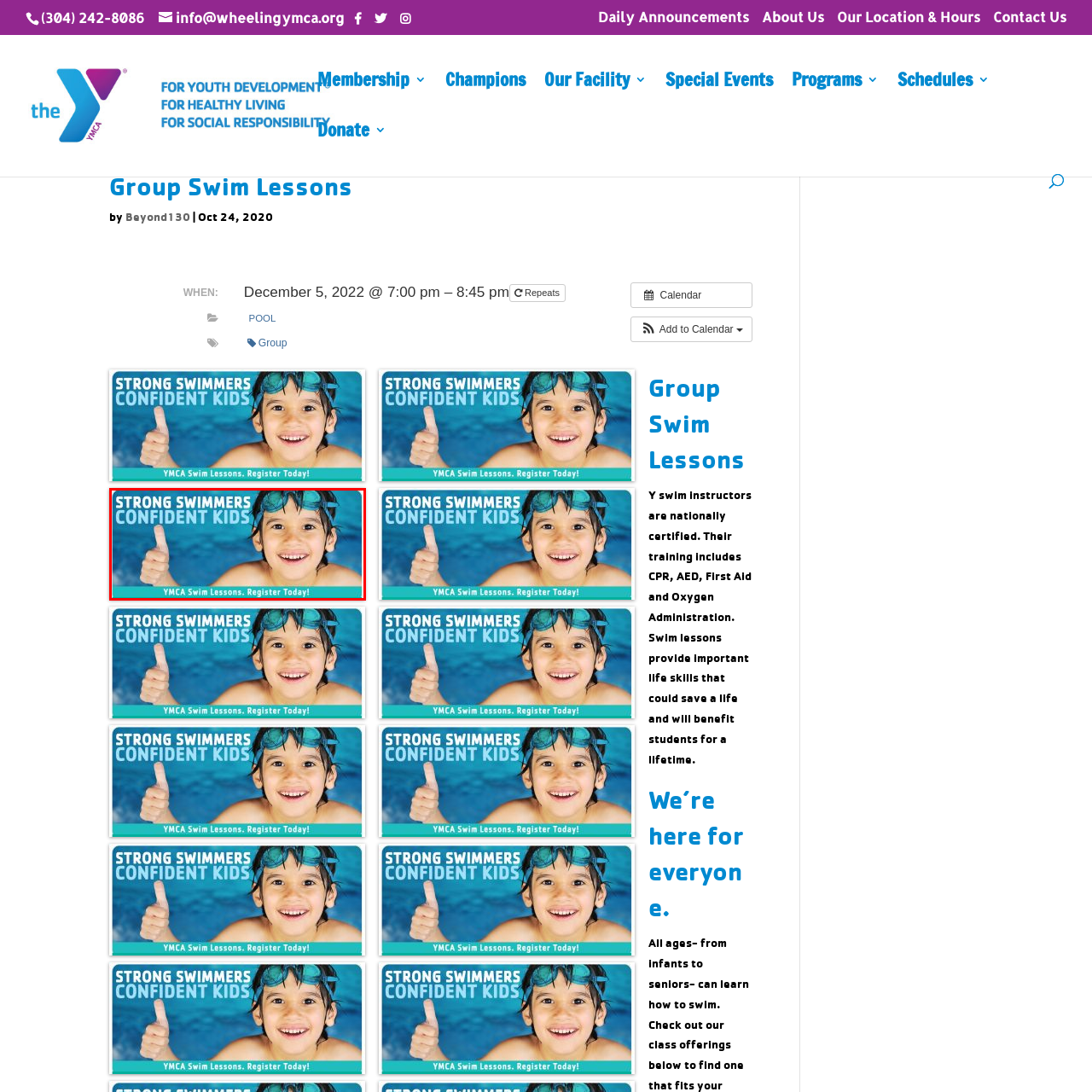Give a detailed caption for the image that is encased within the red bounding box.

The image features a cheerful young boy in a swim environment, wearing blue goggles and giving a thumbs-up, exuding confidence and enthusiasm. The text overlay reads "STRONG SWIMMERS CONFIDENT KIDS," promoting the YMCA's swim lessons. Below the boy, there's an encouraging message: "YMCA Swim Lessons. Register Today!" This visual highlights the importance of swimming skills for children, showcasing a positive and engaging atmosphere that emphasizes safety and confidence in the water. The setting likely conveys a welcoming and supportive environment for learning, emphasizing the YMCA's commitment to fostering strong swimmers and confident kids.